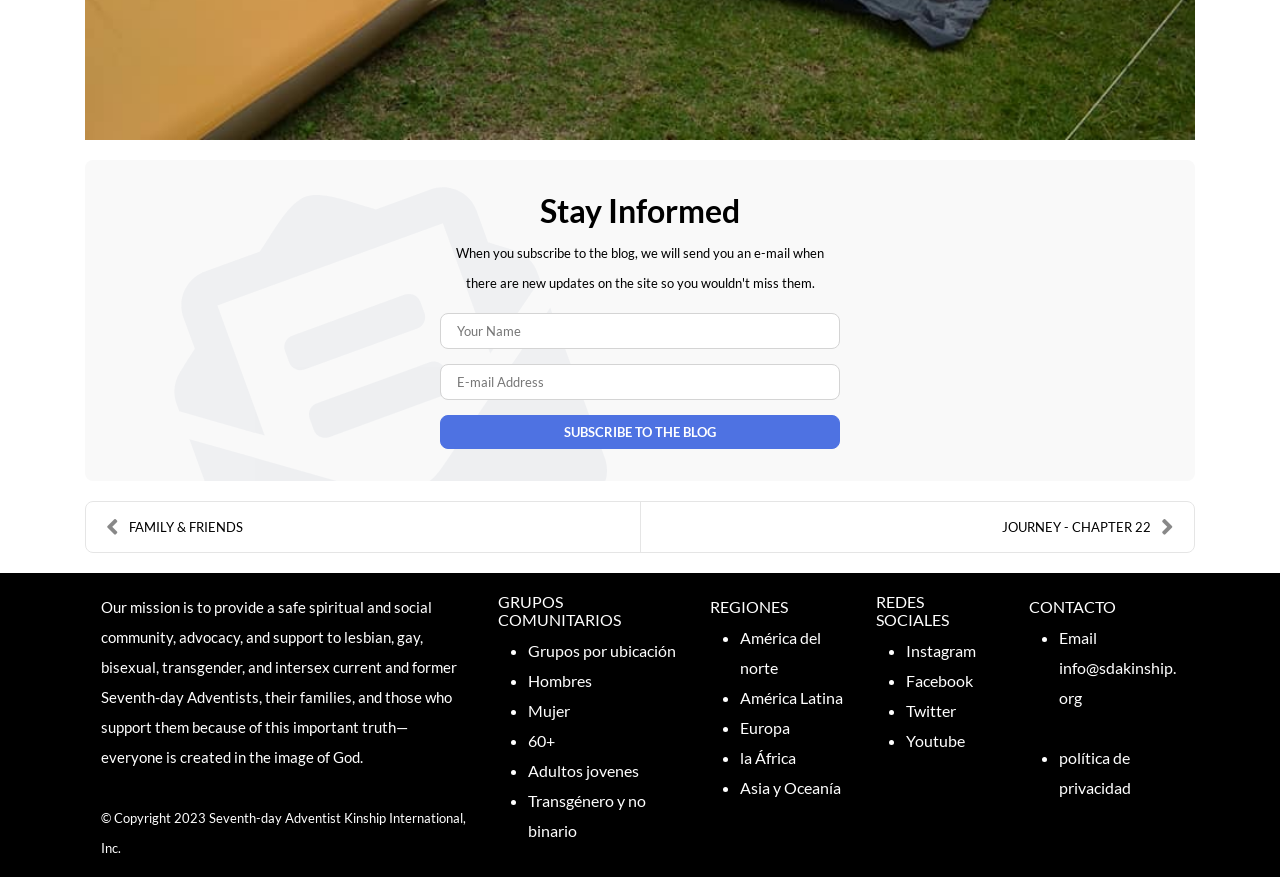Please specify the bounding box coordinates of the region to click in order to perform the following instruction: "Visit FAMILY & FRIENDS page".

[0.067, 0.573, 0.5, 0.63]